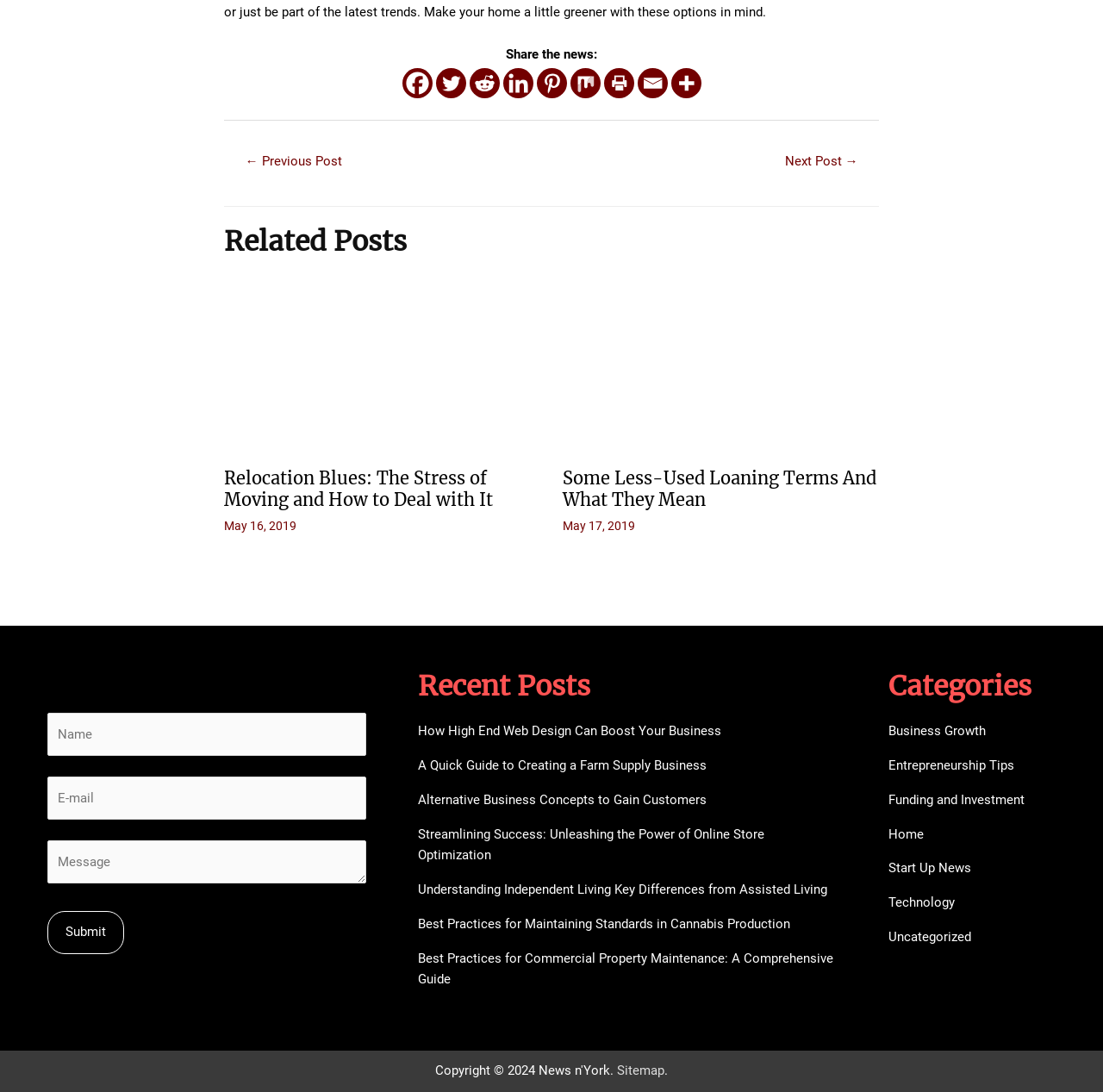Please answer the following question using a single word or phrase: 
How many social media sharing options are available on the page?

7